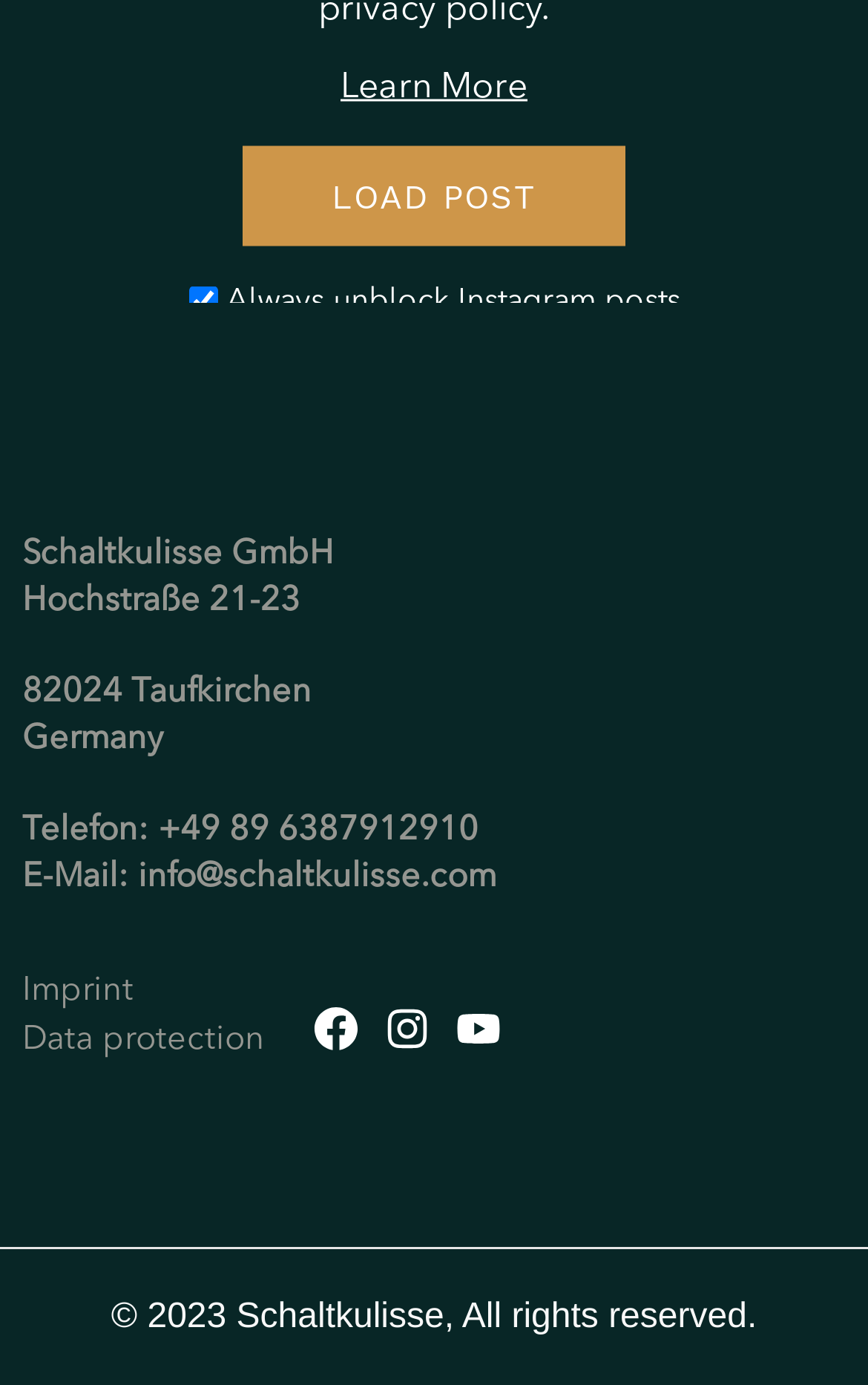Identify and provide the bounding box coordinates of the UI element described: "Imprint". The coordinates should be formatted as [left, top, right, bottom], with each number being a float between 0 and 1.

[0.026, 0.704, 0.154, 0.728]